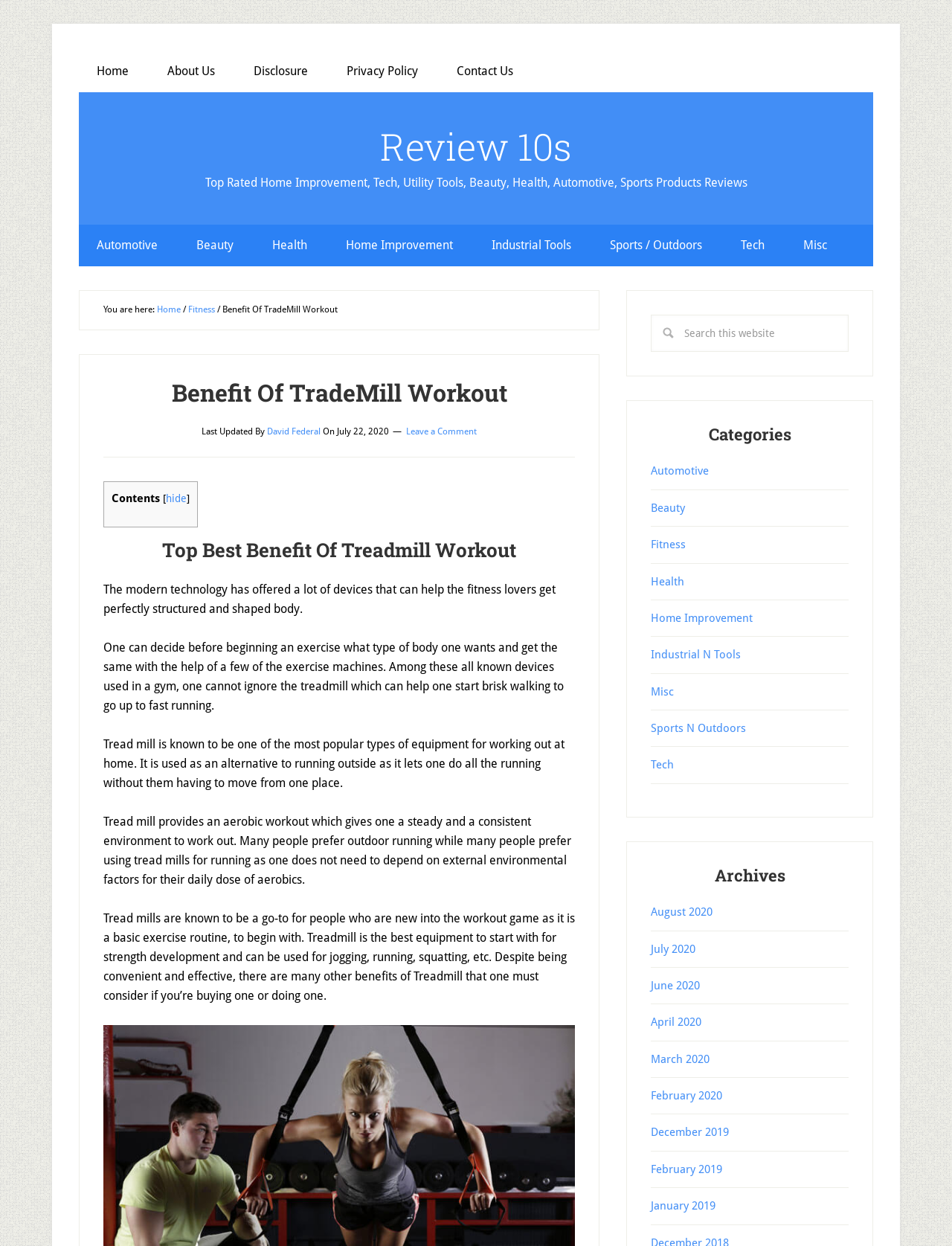Describe the webpage in detail, including text, images, and layout.

This webpage is about the benefits of treadmill workouts, with a focus on reviewing the top benefits of using a treadmill. At the top of the page, there is a navigation menu with links to "Home", "About Us", "Disclosure", "Privacy Policy", and "Contact Us". Below this, there is a link to "Review 10s" and a static text describing the website as a review platform for various products.

The main content of the page is divided into sections. The first section has a heading "Benefit Of TradeMill Workout" and provides an introduction to the benefits of using a treadmill for fitness. This section also includes information about the author and the date of the article.

The next section has a heading "Top Best Benefit Of Treadmill Workout" and provides a detailed description of the benefits of using a treadmill, including its convenience, effectiveness, and versatility. This section is divided into several paragraphs of text.

On the right side of the page, there are several sections, including a search bar, a list of categories, and an archives section. The categories section lists various topics such as "Automotive", "Beauty", "Fitness", and "Health", among others. The archives section lists links to articles from different months, ranging from August 2020 to January 2019.

Overall, the webpage is focused on providing information and reviews about the benefits of using a treadmill for fitness, with additional features such as a search bar and categories section to help users navigate the website.